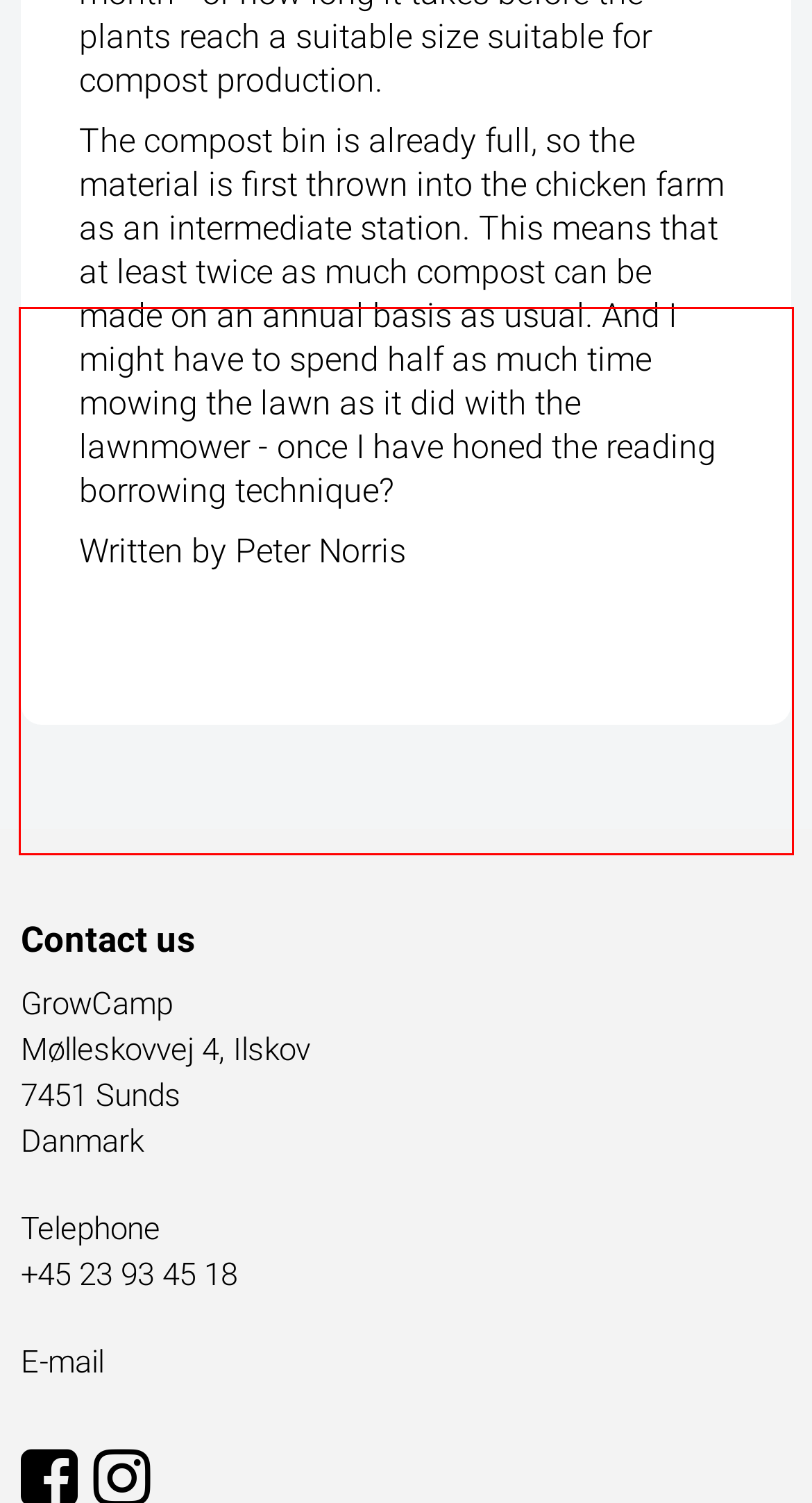Please examine the webpage screenshot and extract the text within the red bounding box using OCR.

As the functionality of most websites depend on cookies being stored when a user visits the website, first and foremost, we set cookies to have a functional site. We also use both 1st party and 3rd party cookies to improve the user experience on our site and offer relevant marketing. When a 3rd party cookie is set, it means that we have allowed a third party, such as social media, Google Analytics or the like to place a cookie in your browser when you visit our website.